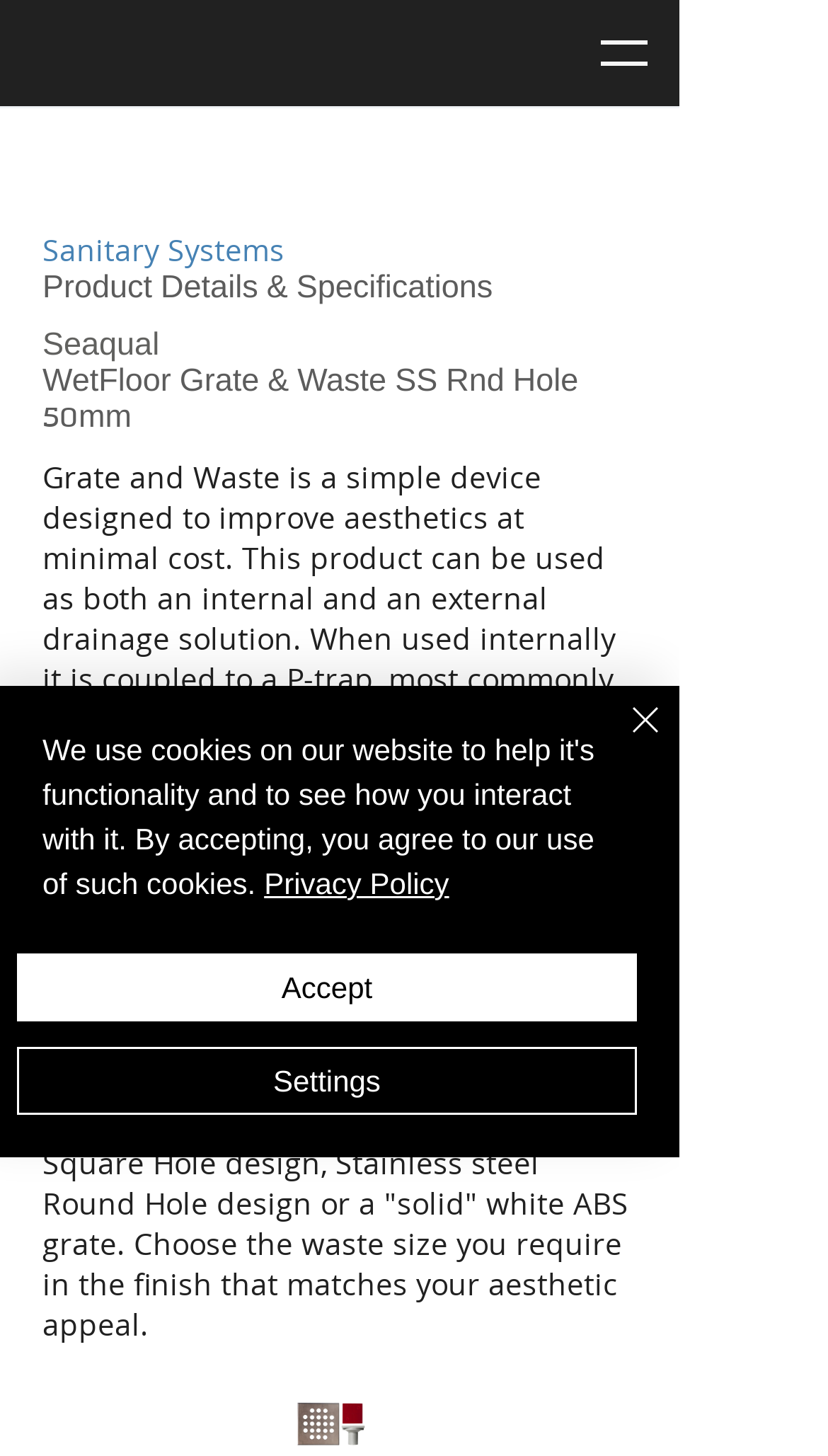Answer this question in one word or a short phrase: What is the shape of the hole in the grate?

Round